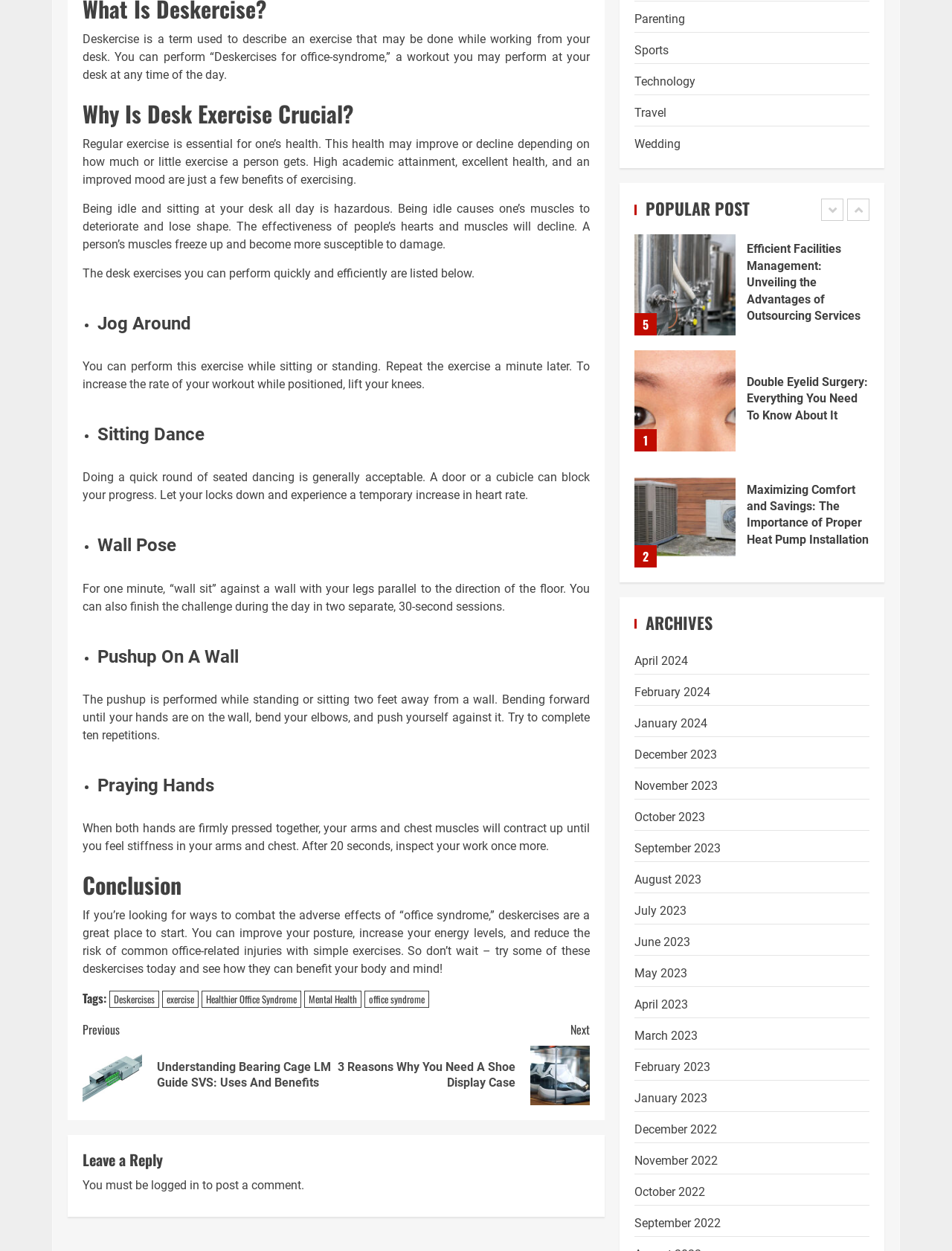Refer to the image and answer the question with as much detail as possible: Can deskercises be done while sitting or standing?

Based on the webpage content, some deskercises, such as Jog Around and Sitting Dance, can be done while sitting, while others, such as Wall Pose and Pushup On A Wall, can be done while standing. This flexibility allows individuals to choose exercises that suit their comfort and mobility levels.